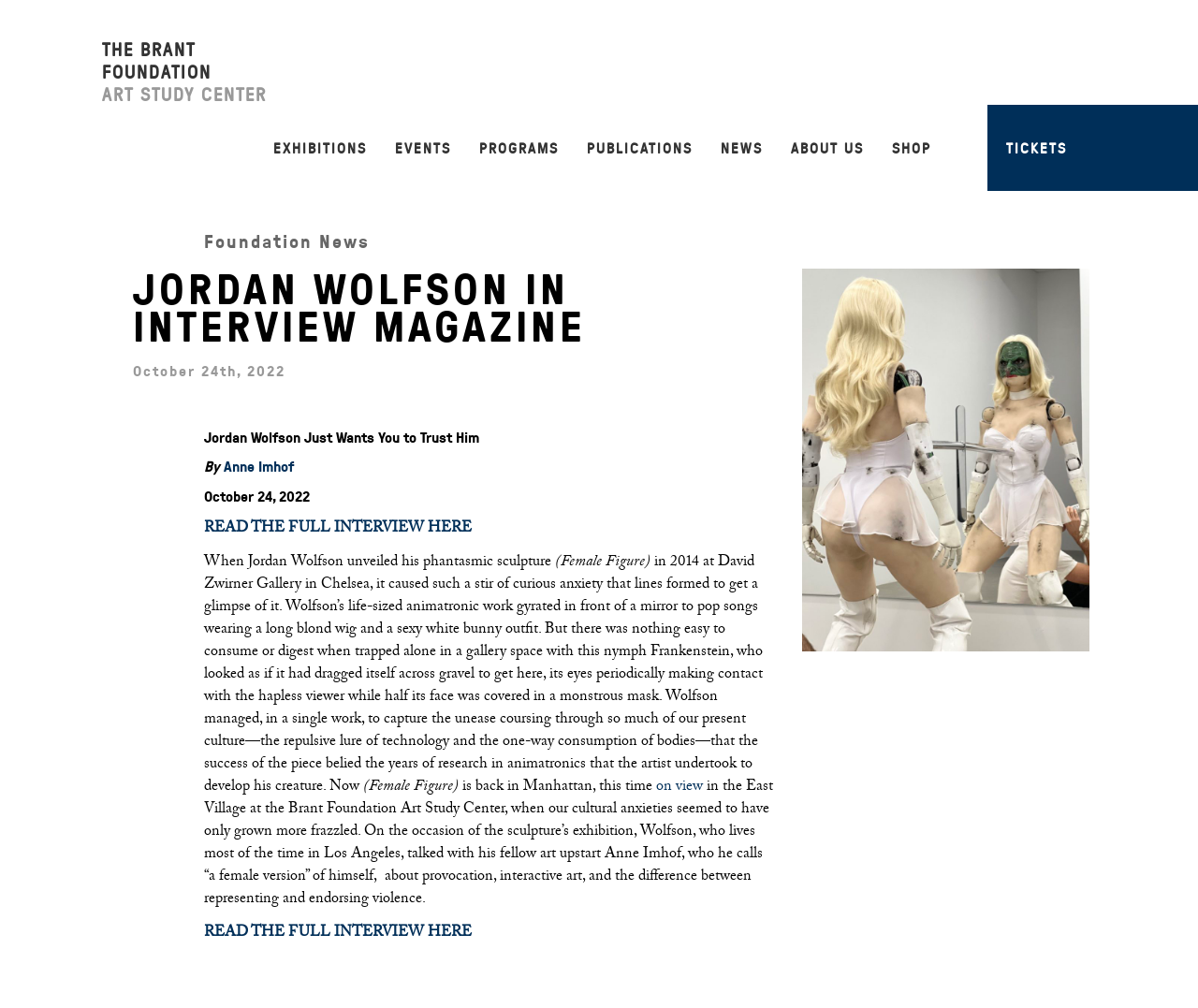Determine the coordinates of the bounding box that should be clicked to complete the instruction: "Click the link to read the full interview". The coordinates should be represented by four float numbers between 0 and 1: [left, top, right, bottom].

[0.171, 0.516, 0.394, 0.531]